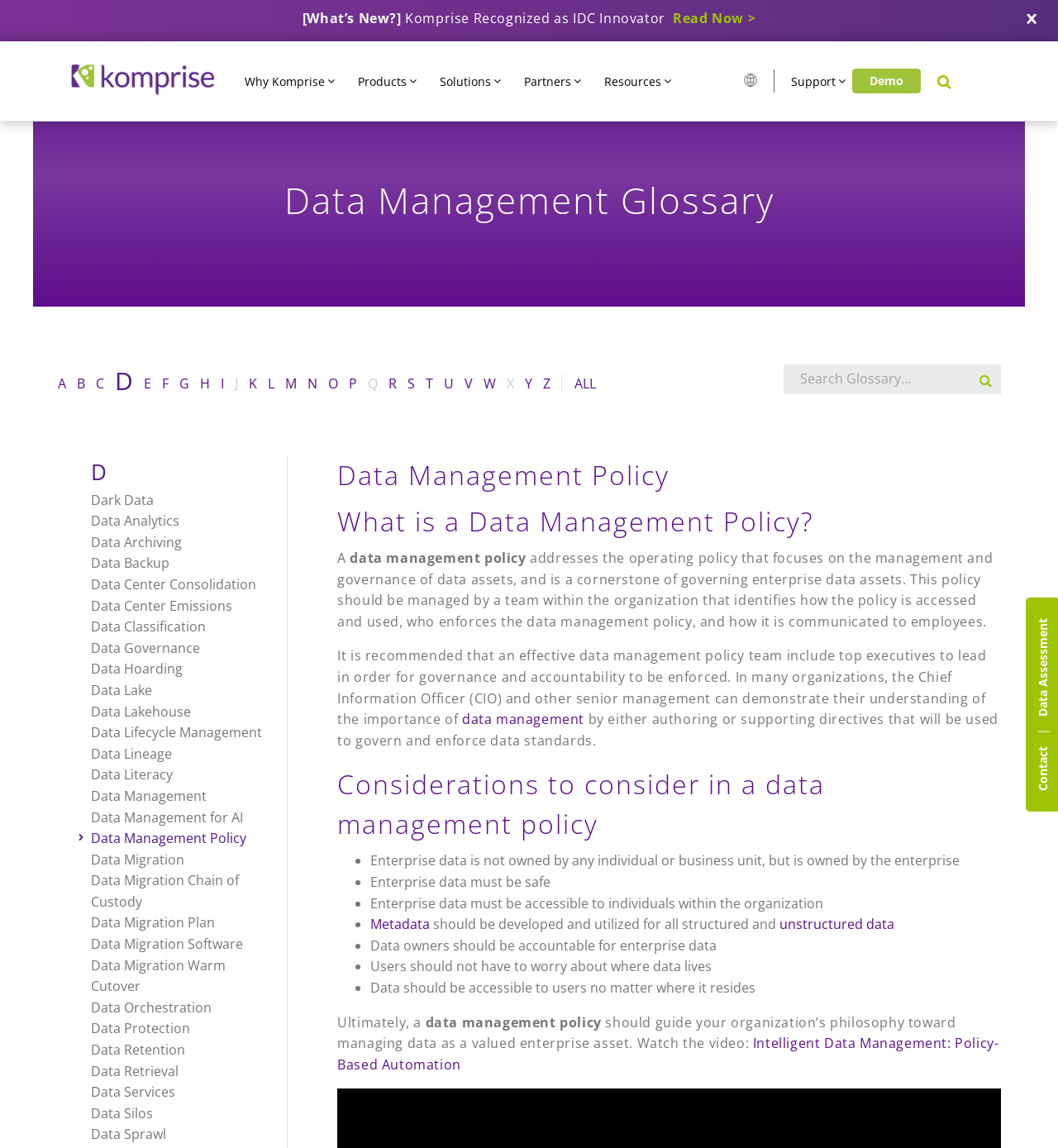What is the category of 'Dark Data' in the glossary?
Please provide a full and detailed response to the question.

In the glossary section, I can see that 'Dark Data' is listed as a term, and it is categorized under 'Data' since it starts with the letter 'D' and is related to data management.